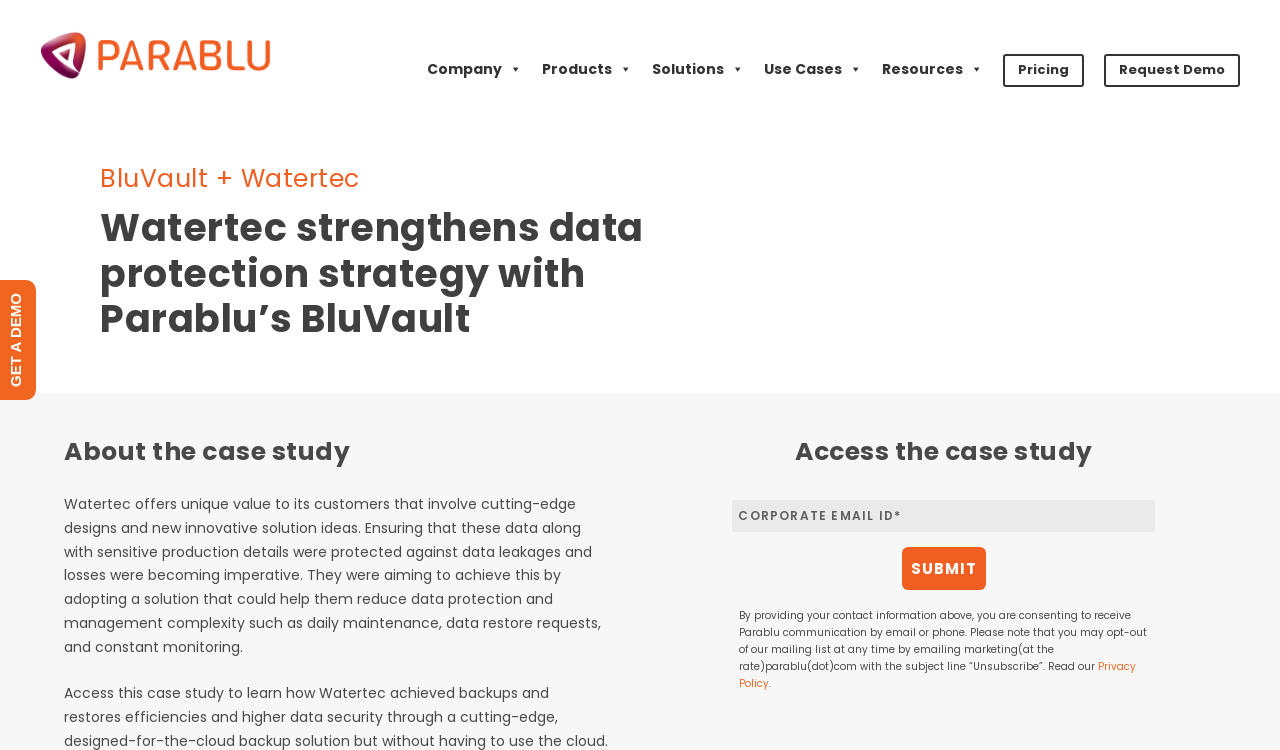Provide the bounding box coordinates of the area you need to click to execute the following instruction: "Find a lawyer".

None